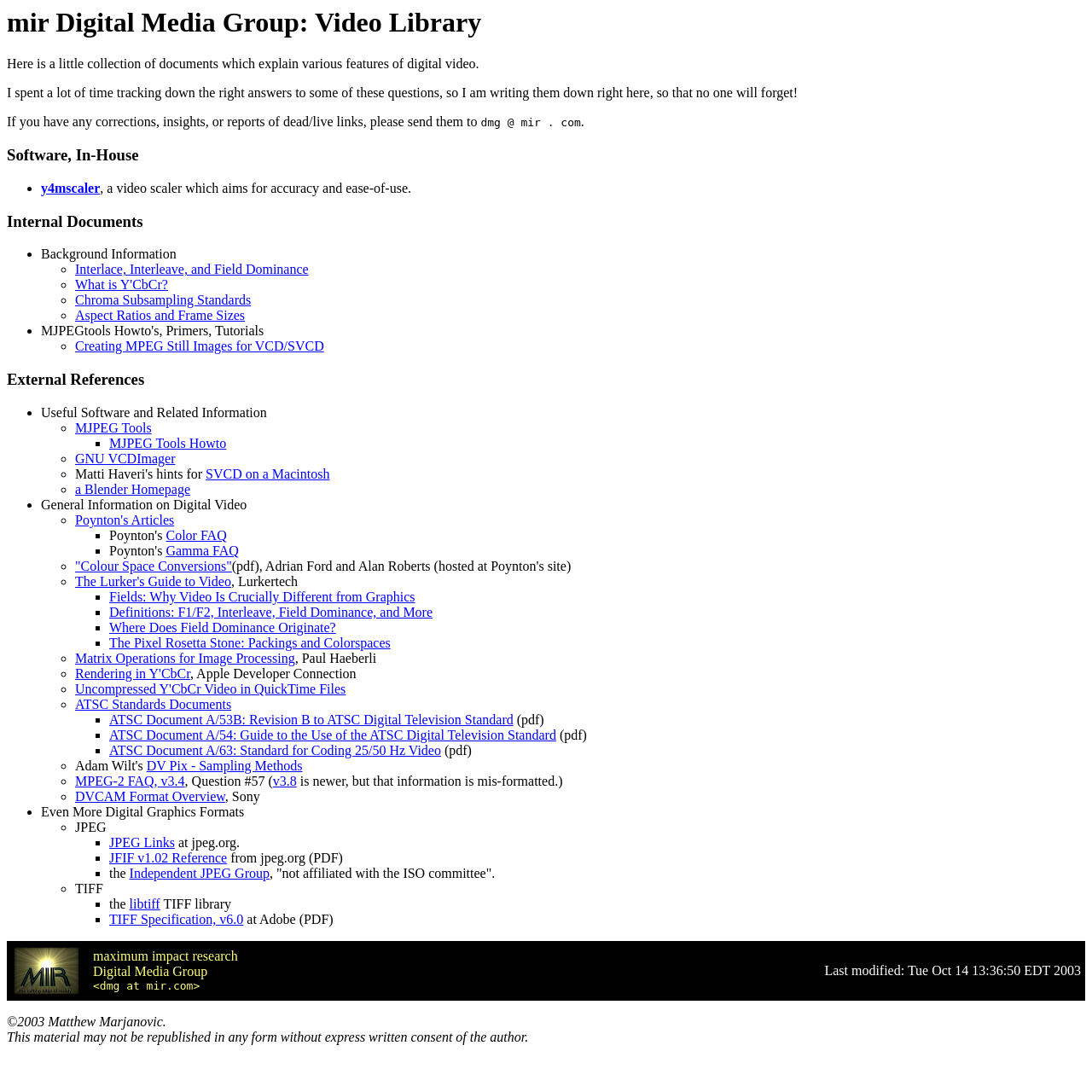What is the name of the video scaler mentioned on this webpage?
Using the screenshot, give a one-word or short phrase answer.

y4mscaler